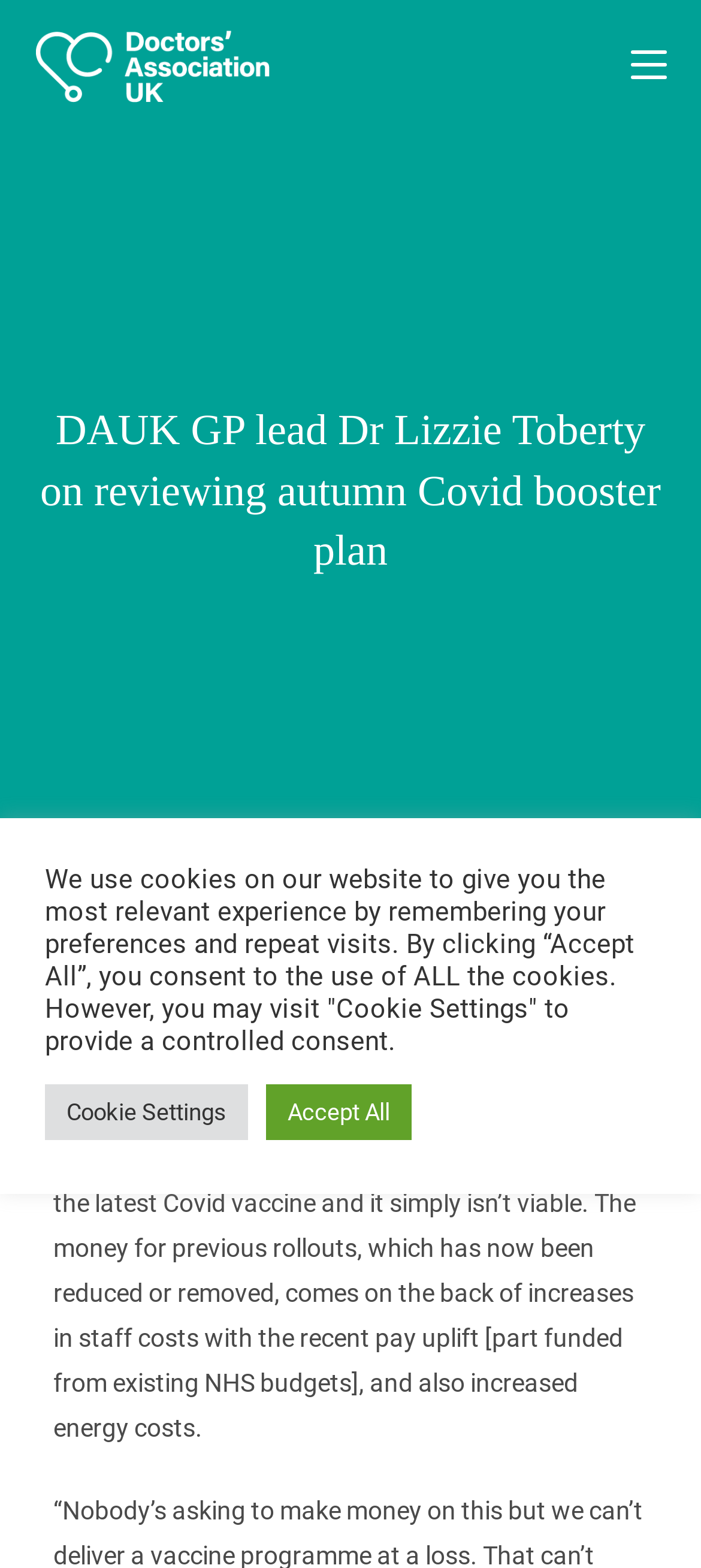What is the topic of Dr Lizzie Toberty's conversation?
Kindly answer the question with as much detail as you can.

Dr Lizzie Toberty talked to i news UK about the upcoming autumn Covid booster campaign of NHS England, as stated in the webpage.